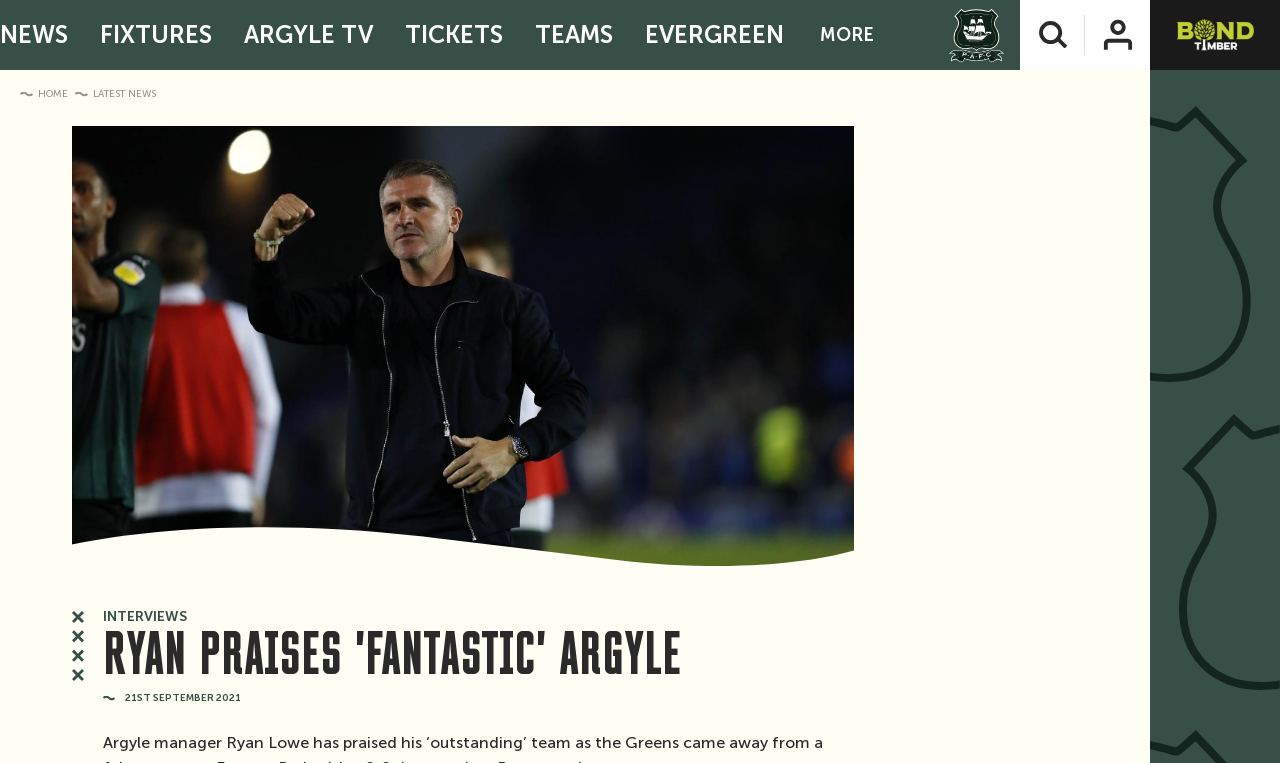Provide the bounding box coordinates of the HTML element this sentence describes: "Bond Timber Header". The bounding box coordinates consist of four float numbers between 0 and 1, i.e., [left, top, right, bottom].

[0.898, 0.0, 1.0, 0.092]